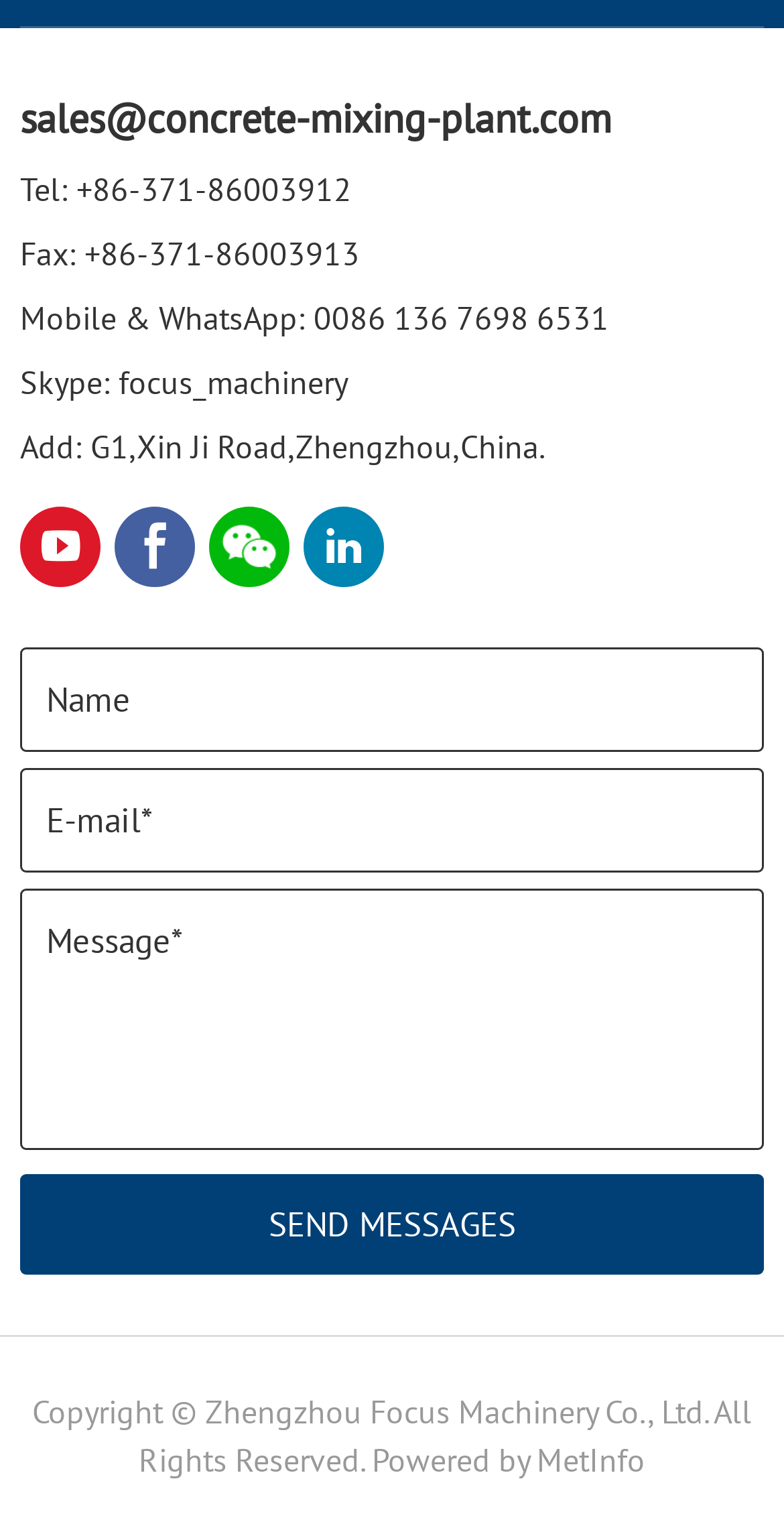Please identify the bounding box coordinates of the region to click in order to complete the given instruction: "Enter your name in the input field". The coordinates should be four float numbers between 0 and 1, i.e., [left, top, right, bottom].

[0.026, 0.422, 0.974, 0.49]